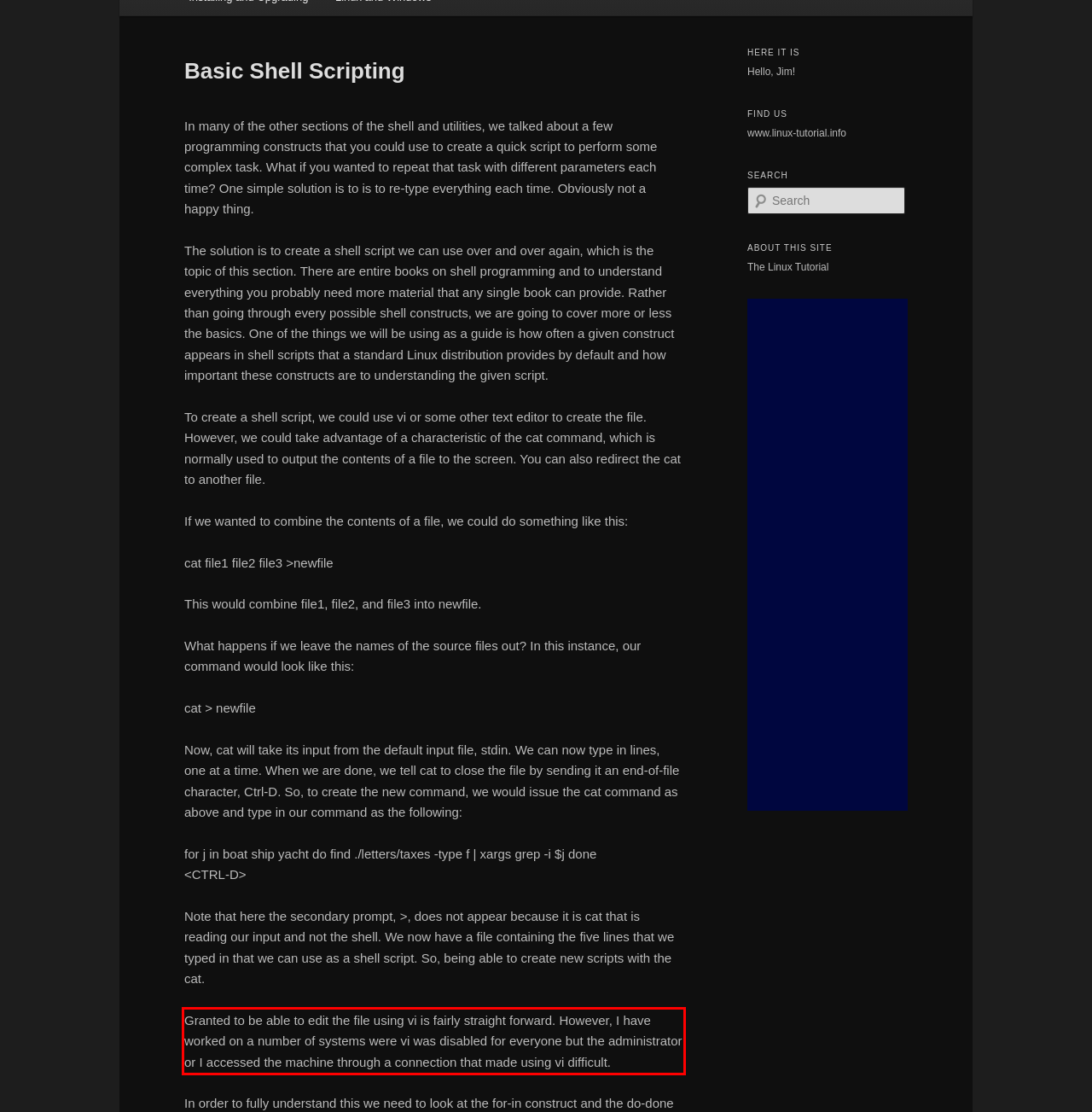Identify the text inside the red bounding box in the provided webpage screenshot and transcribe it.

Granted to be able to edit the file using vi is fairly straight forward. However, I have worked on a number of systems were vi was disabled for everyone but the administrator or I accessed the machine through a connection that made using vi difficult.